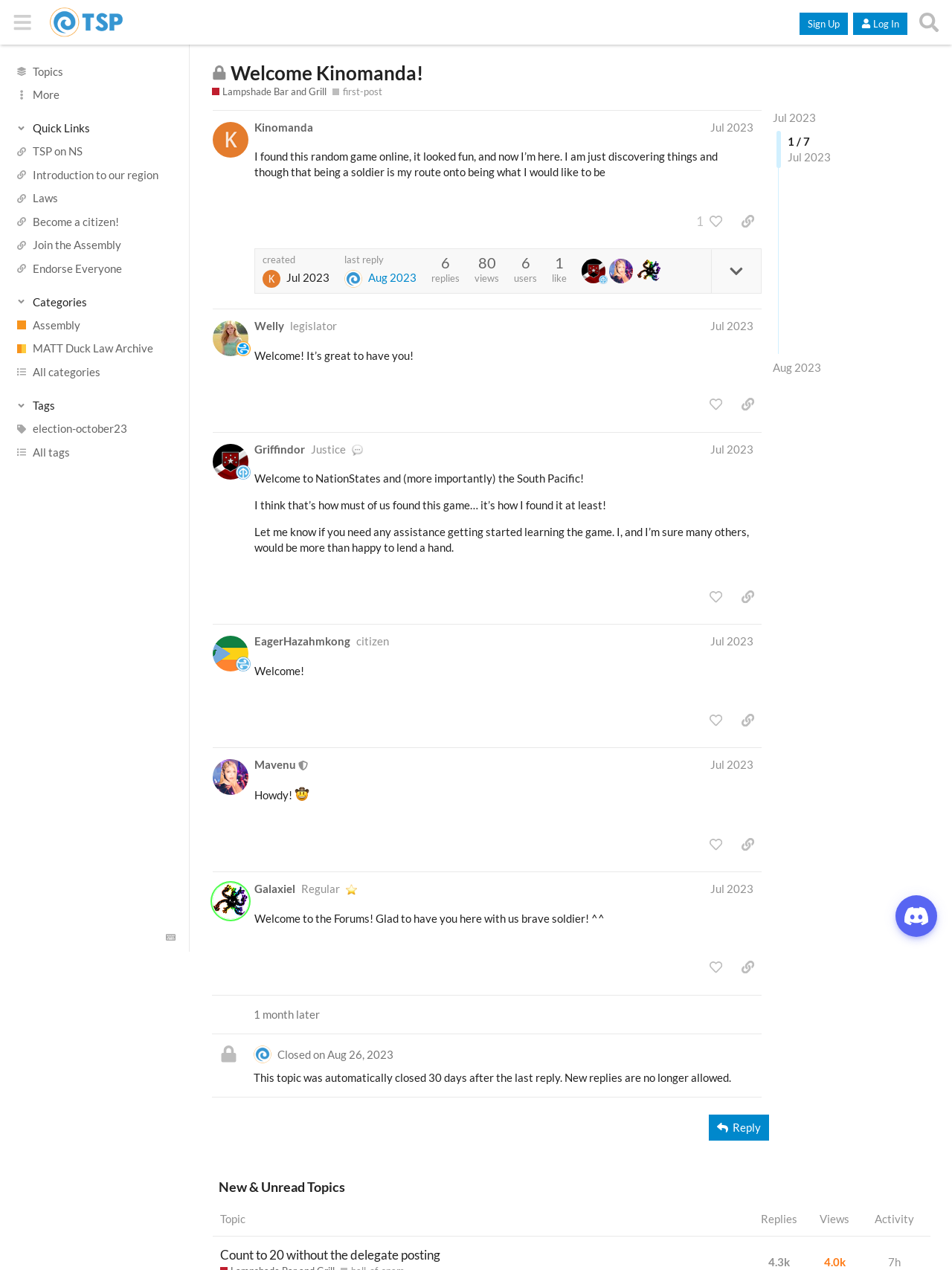What is the purpose of the 'Sidebar' button?
From the image, respond using a single word or phrase.

To expand or collapse the sidebar